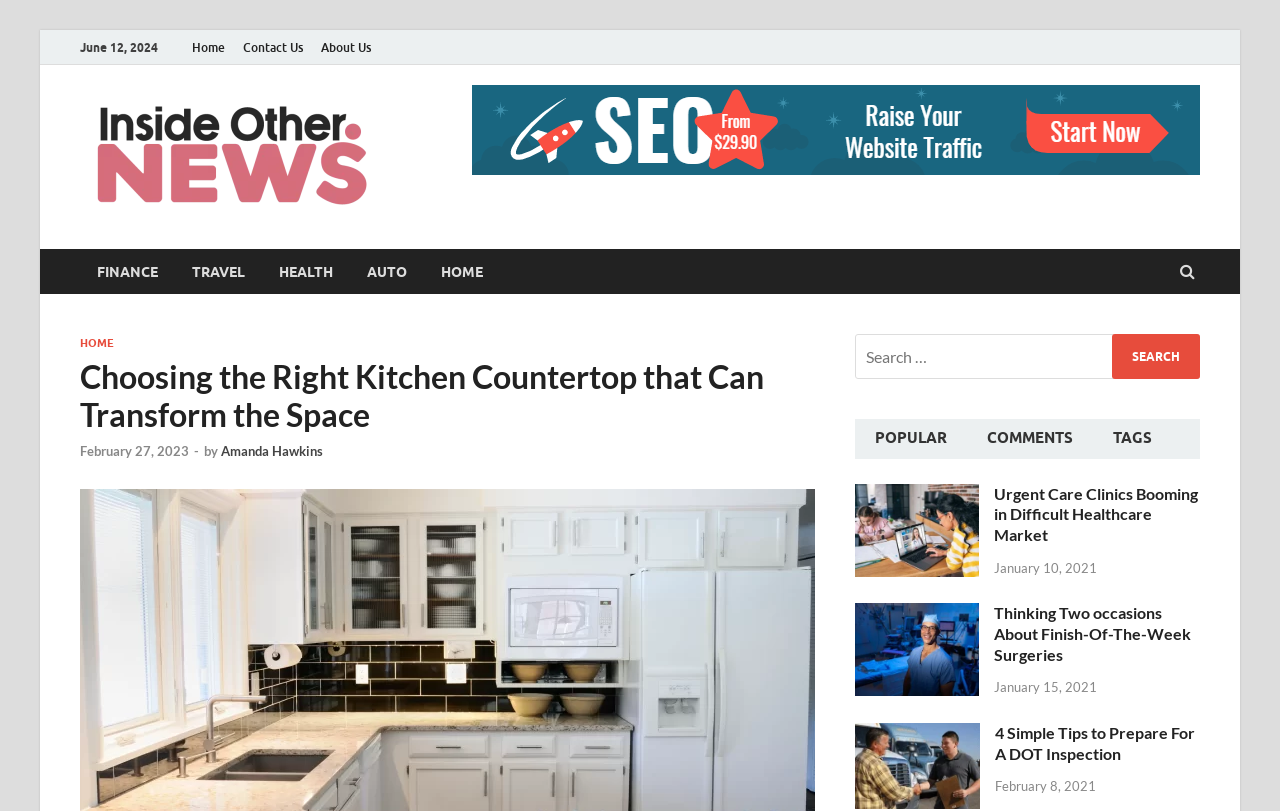Determine the bounding box coordinates for the element that should be clicked to follow this instruction: "Click on the 'Home' link". The coordinates should be given as four float numbers between 0 and 1, in the format [left, top, right, bottom].

[0.143, 0.037, 0.183, 0.08]